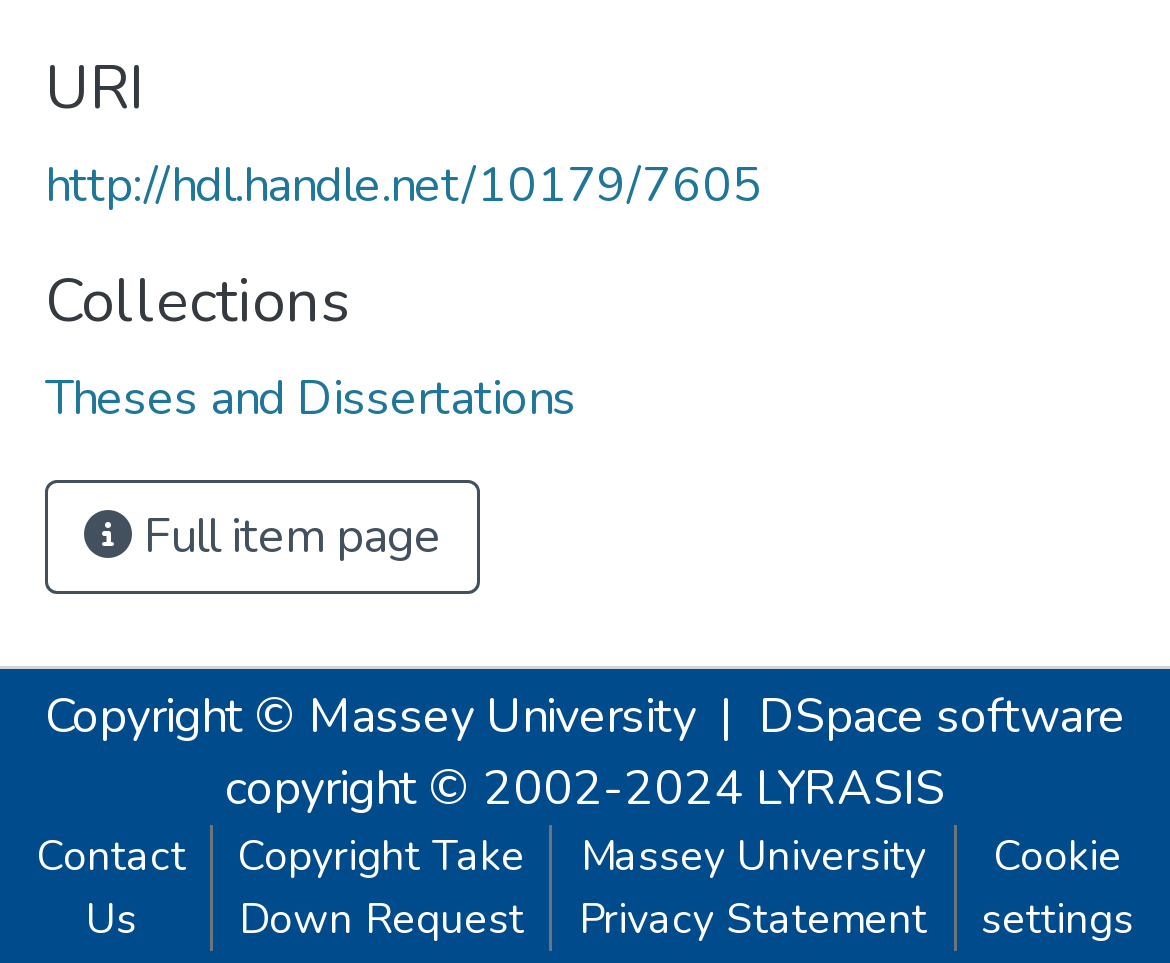Please locate the clickable area by providing the bounding box coordinates to follow this instruction: "Access Theses and Dissertations collection".

[0.038, 0.38, 0.492, 0.449]